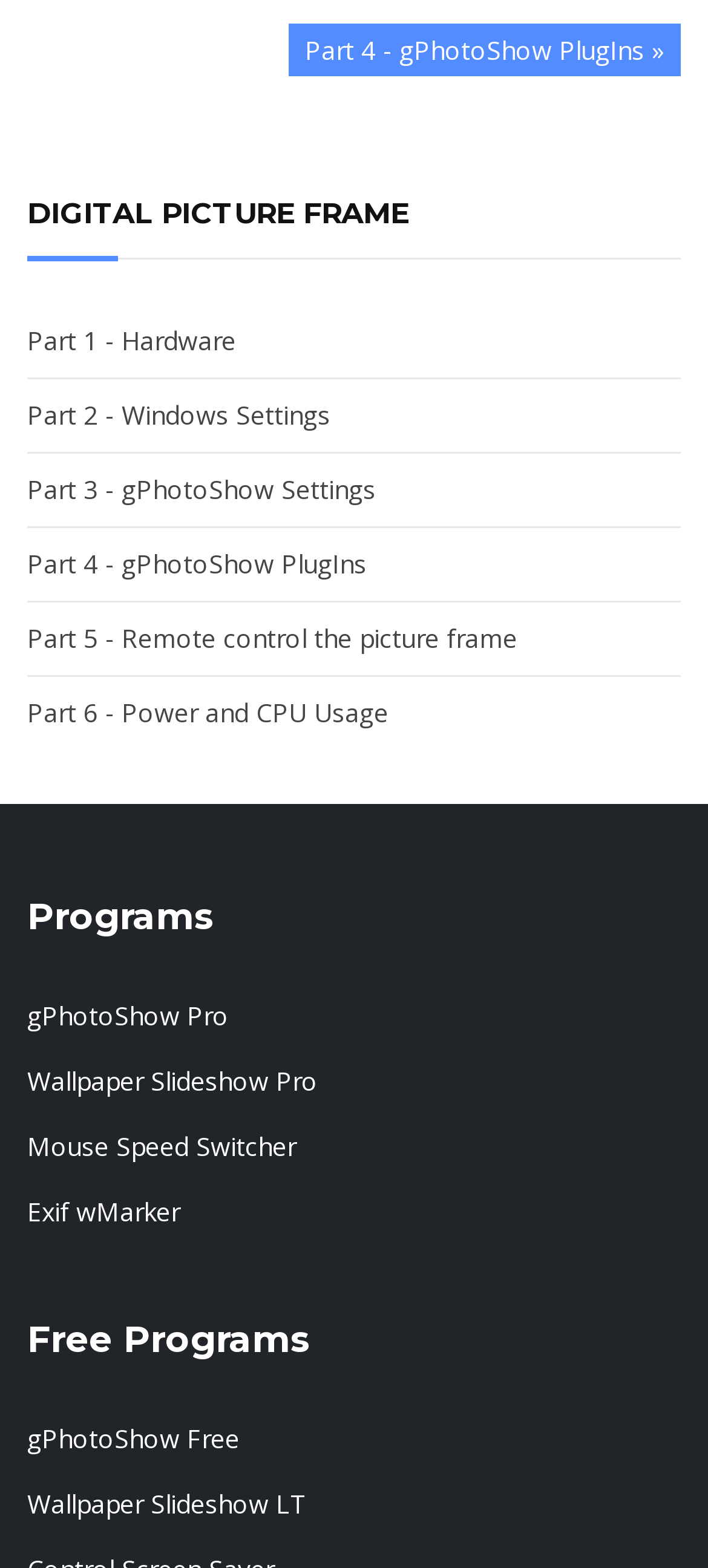Provide the bounding box coordinates of the HTML element this sentence describes: "gPhotoShow Pro". The bounding box coordinates consist of four float numbers between 0 and 1, i.e., [left, top, right, bottom].

[0.038, 0.628, 0.962, 0.669]